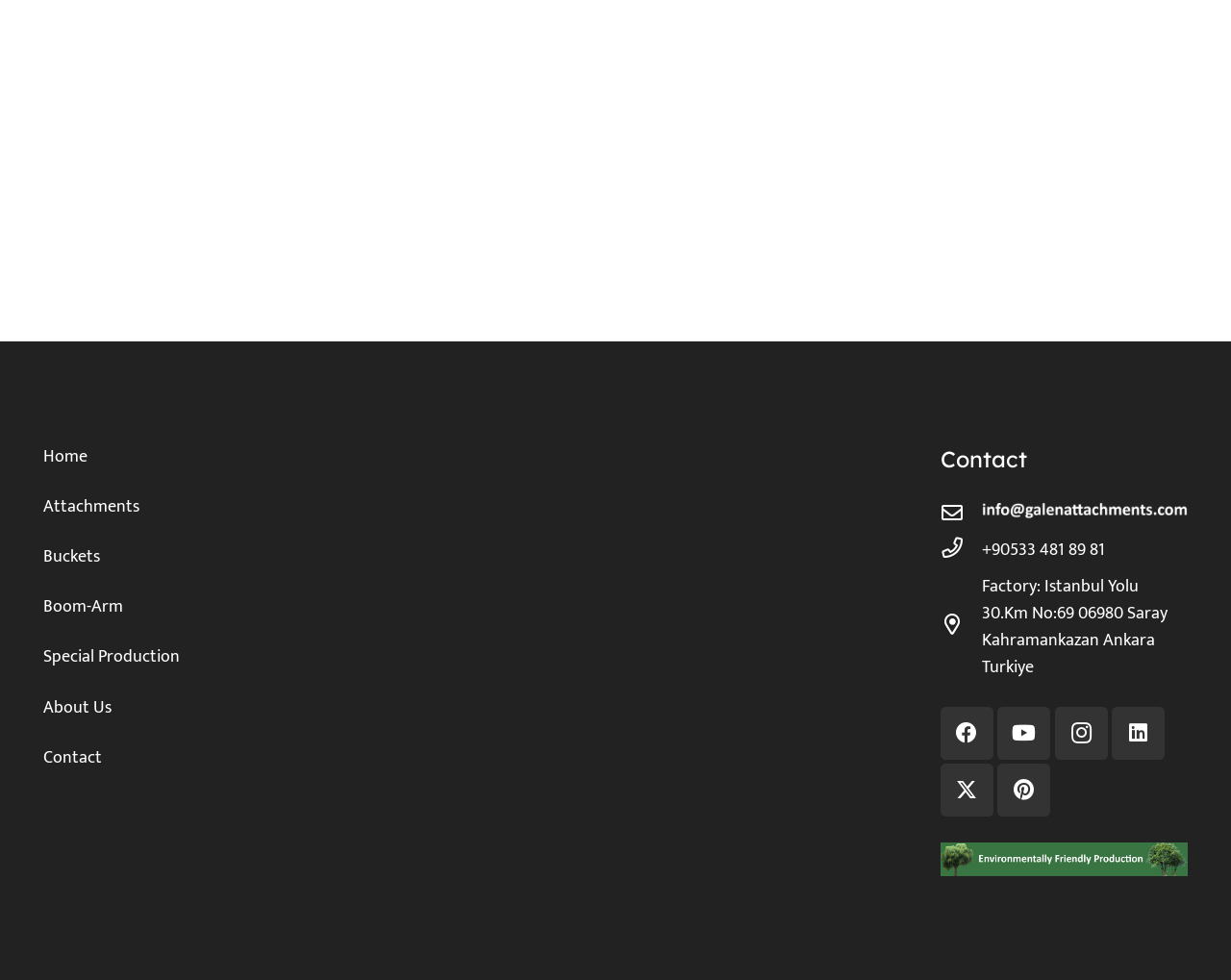What is the factory location?
Provide a concise answer using a single word or phrase based on the image.

Istanbul Yolu 30.Km No:69 06980 Saray Kahramankazan Ankara Turkiye